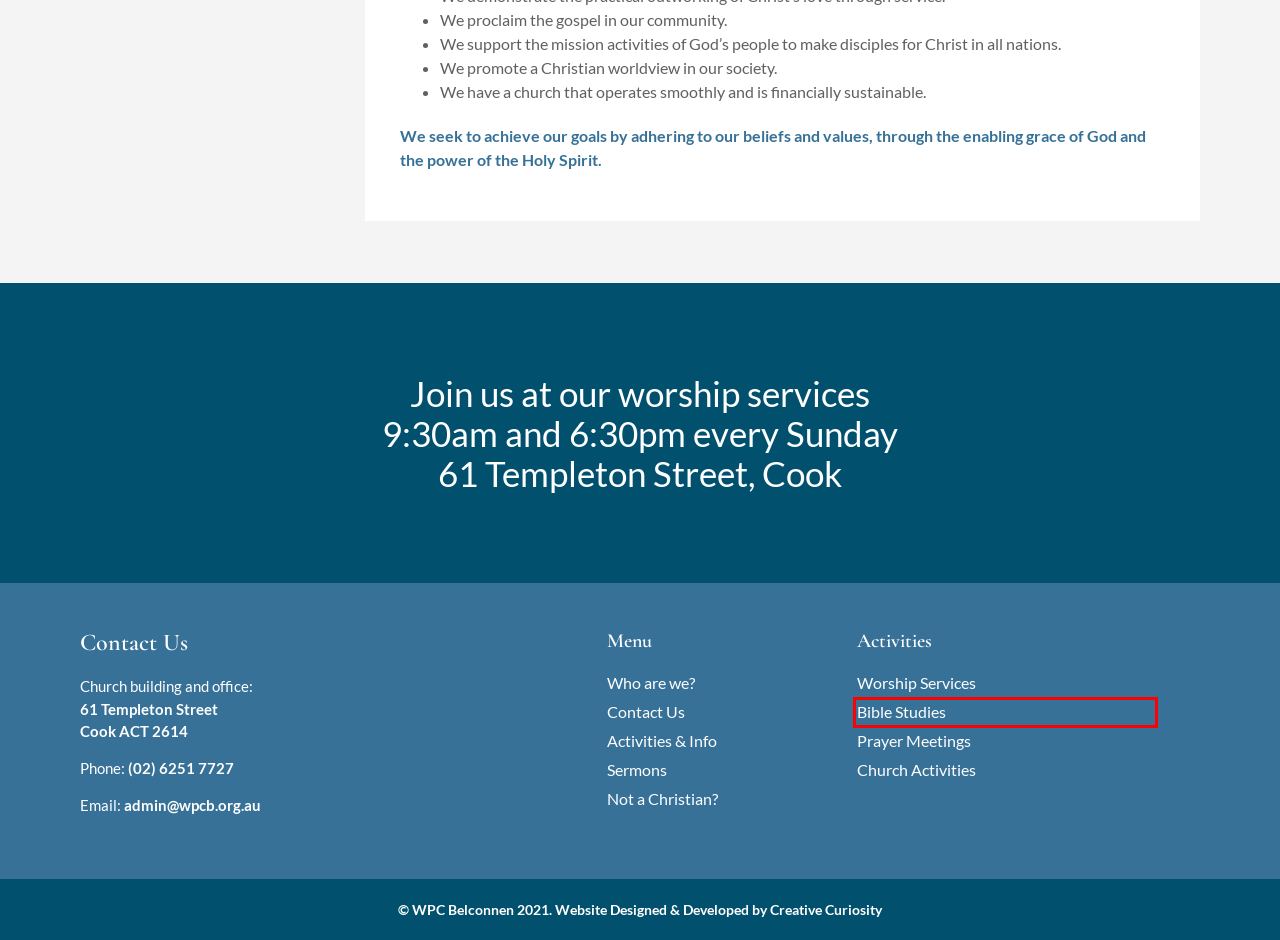You are given a screenshot of a webpage with a red rectangle bounding box. Choose the best webpage description that matches the new webpage after clicking the element in the bounding box. Here are the candidates:
A. Graphic Design & Web Design Brisbane | Creative Curiosity
B. WPCB Bible Studies - Belconnen, Canberra
C. Who Are We? - Get to know our purpose at WPC Belconnen
D. Explore our Presbyterian Church Activities at WPC Belconnen
E. Learn about our Church Values - Westminster Presbyterian Church
F. Not a Christian? - WPC Belconnen - Christian Church
G. WPC Worship Services - Westminster Presbyterian Church Belconnen
H. Prayer Meetings - Westminster Presbyterian Church

B